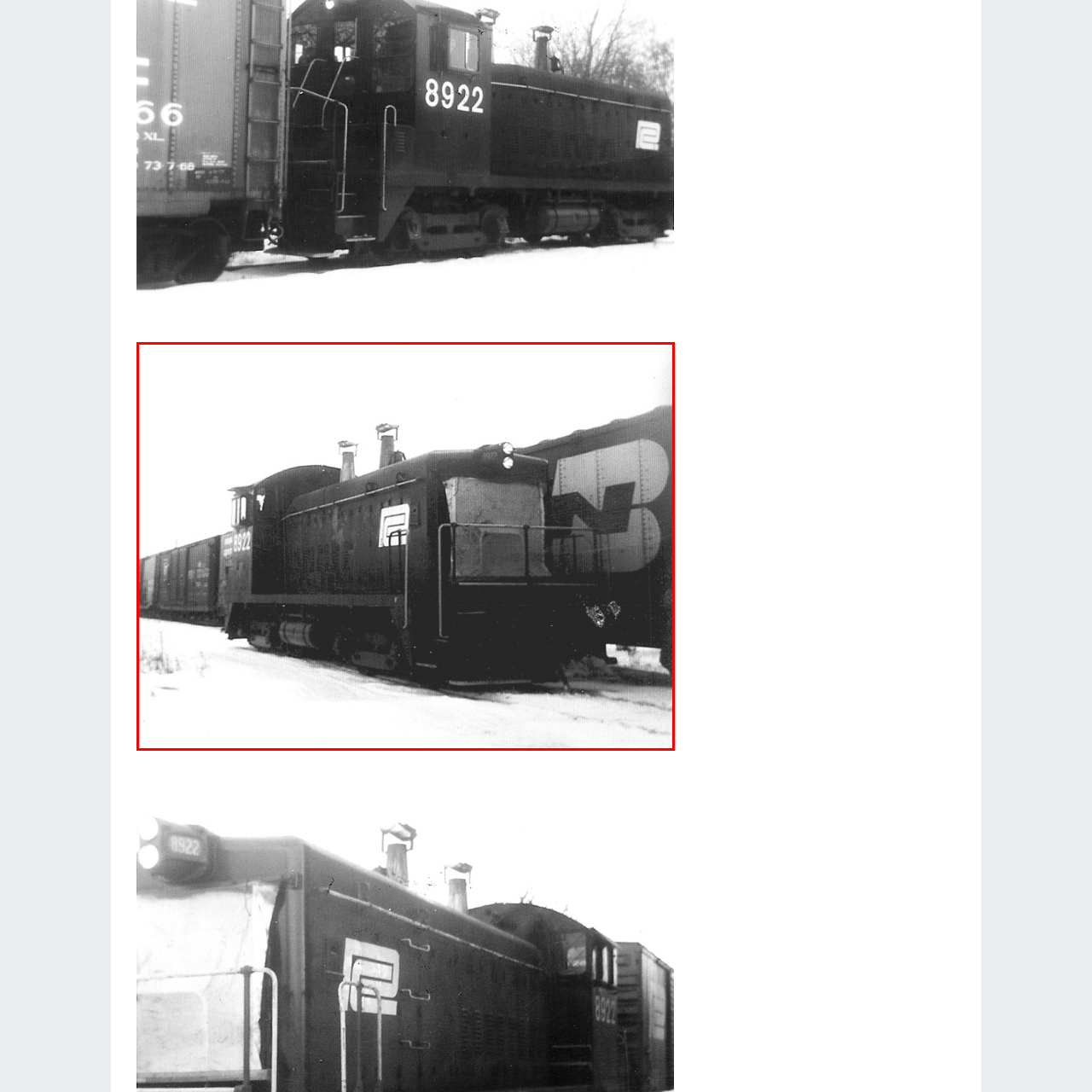Describe in detail the visual content enclosed by the red bounding box.

The image features a classic Penn Central locomotive, specifically numbered 8922, prominently displayed in a monochromatic setting. This diesel locomotive, characterized by its distinct boxy shape and two stack exhausts, is positioned alongside freight cars, hinting at its role in transporting goods. The snowy ground suggests a winter setting, adding to the nostalgic aesthetic of the scene. The outlining of the locomotive's features, including the headlight and the operator's cab, evokes a sense of the historic significance of rail travel. In the background, the adjacent freight car displays a bold "B" marking, suggesting its affiliation with the Penn Central system. This photograph captures a moment in time, reflecting the industrial charm and functionality of mid-20th century American railroads.